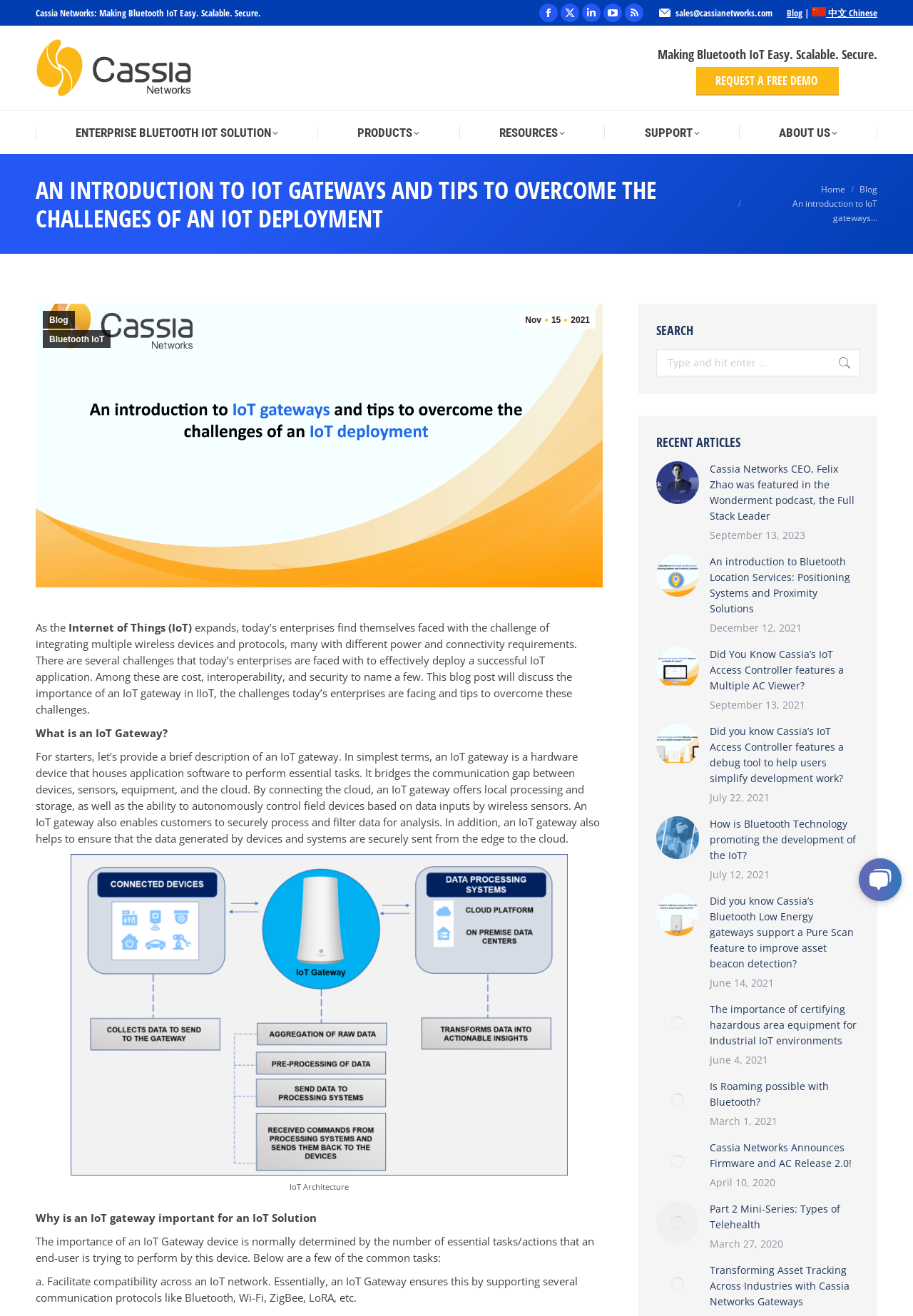Can you show the bounding box coordinates of the region to click on to complete the task described in the instruction: "read about natural hangover remedies"?

None